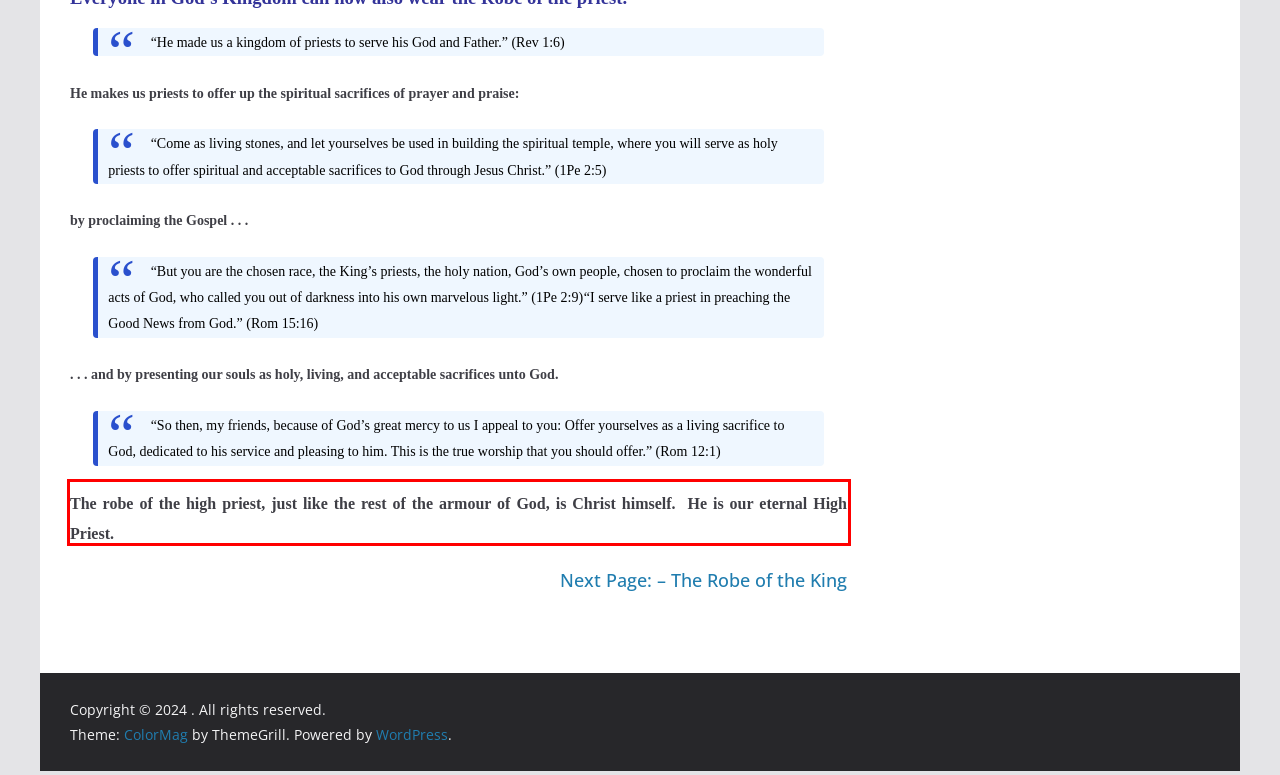You are provided with a screenshot of a webpage that includes a UI element enclosed in a red rectangle. Extract the text content inside this red rectangle.

The robe of the high priest, just like the rest of the armour of God, is Christ himself. He is our eternal High Priest.